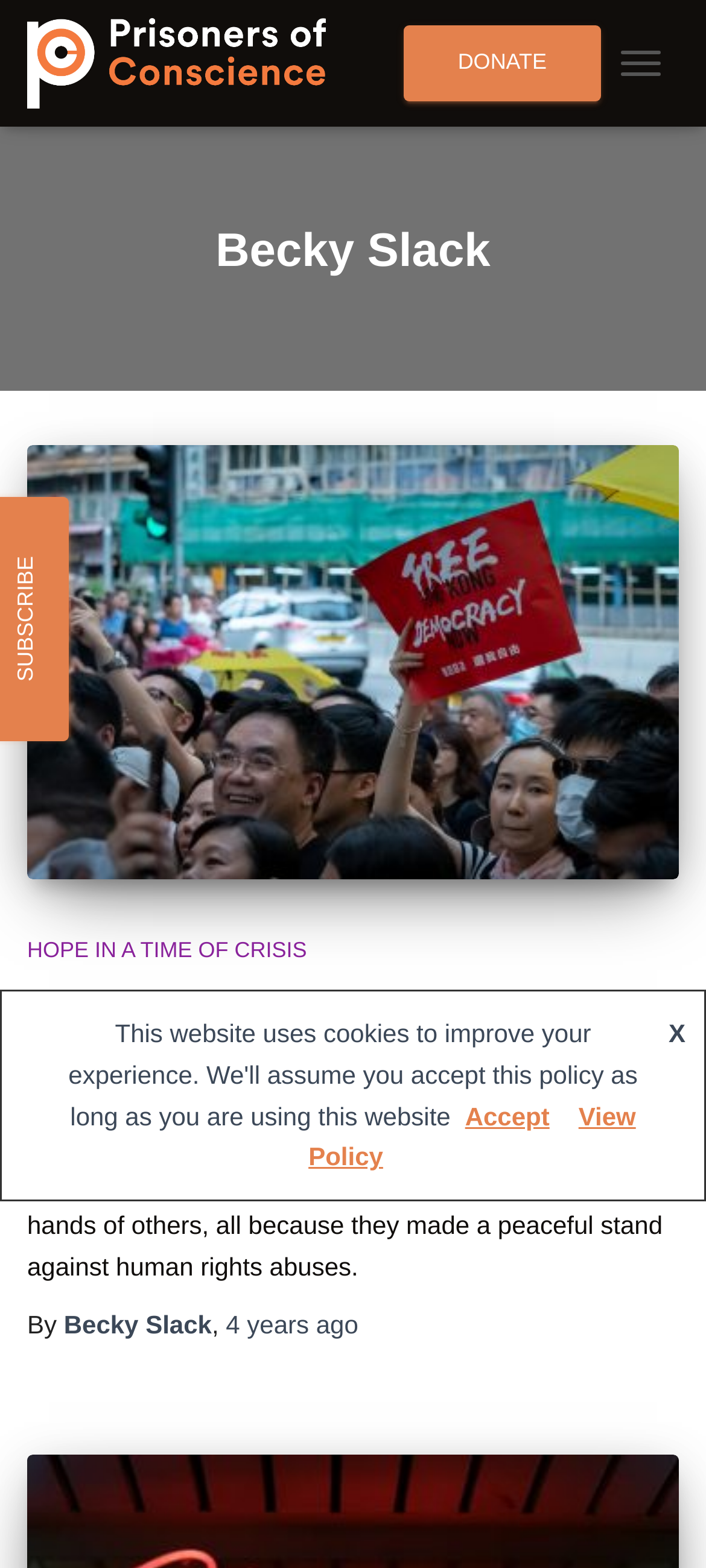Provide an in-depth caption for the webpage.

The webpage is about Becky Slack, an author at Prisoners of Conscience. At the top left, there is a link to the Prisoners of Conscience website, accompanied by an image with the same name. To the right of this, there are two more links: "DONATE" and a button labeled "TOGGLE NAVIGATION". 

Below these elements, there is a heading with the author's name, "Becky Slack". Underneath this heading, there is an article section that takes up most of the page. Within this section, there are multiple links and headings related to an article titled "Hope in a time of crisis raises over £22,000". 

The article has a brief summary, stating that the money raised will enable Prisoners of Conscience to help people who have experienced persecution. The author of the article, Becky Slack, is mentioned, along with the date "4 years ago". 

At the bottom right of the page, there is a small "X" button and two links: "Accept" and "View Policy", which are likely related to a cookie or privacy policy.